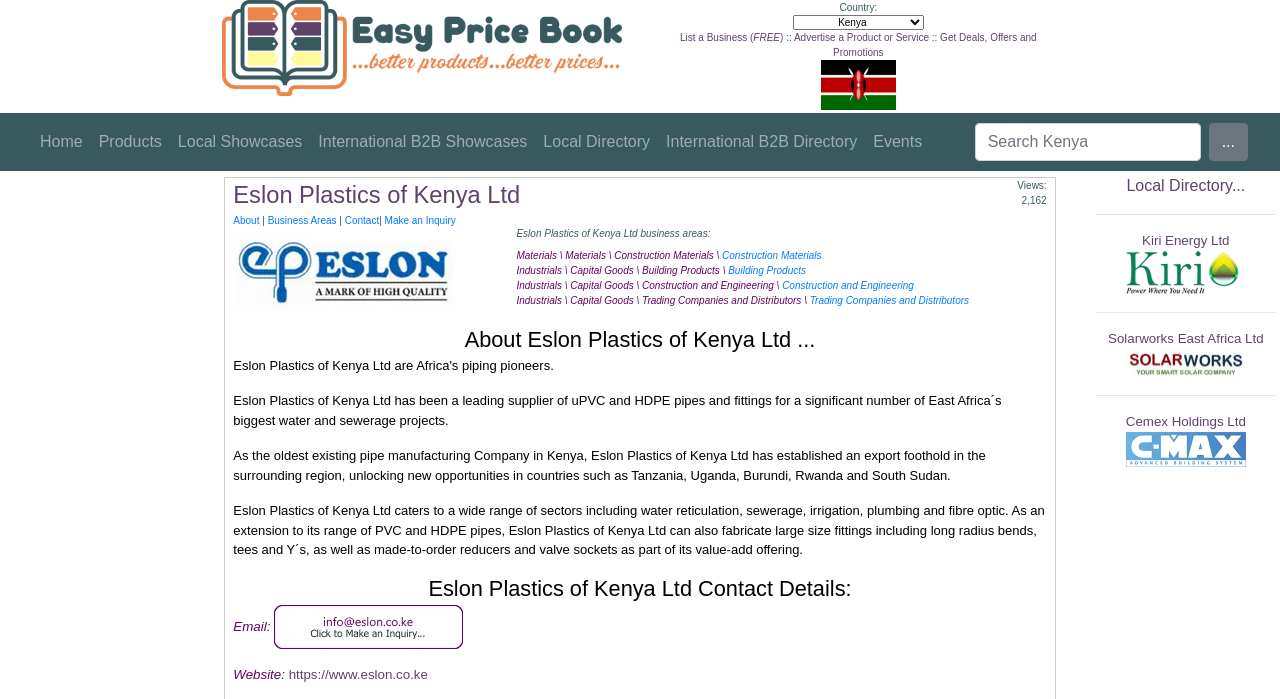Find the bounding box coordinates for the area that should be clicked to accomplish the instruction: "Visit Eslon Plastics of Kenya Ltd website".

[0.226, 0.954, 0.334, 0.975]